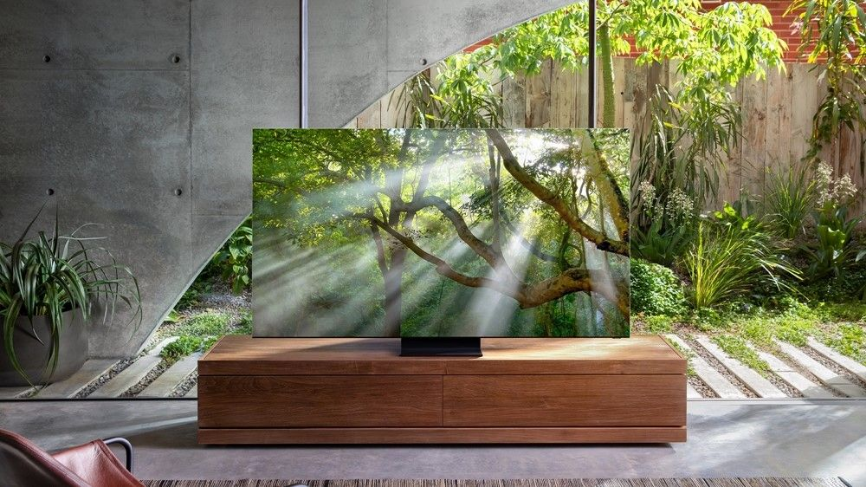Give a thorough and detailed caption for the image.

The image showcases a modern, minimalist living room featuring a large, sleek television prominently displayed atop a wooden cabinet. The TV screen is vividly portraying a serene nature scene, with bright rays of sunlight filtering through lush green leaves, creating a peaceful ambiance. In the background, a concrete wall complements the natural setting, adorned with plants that enhance the room's freshness. This visual invites viewers to appreciate advanced television technology while emphasizing a harmonious connection with nature, aligning with the theme of the accompanying article titled "Best TV 2020: 10 big-screen TVs worth buying in Australia this year."